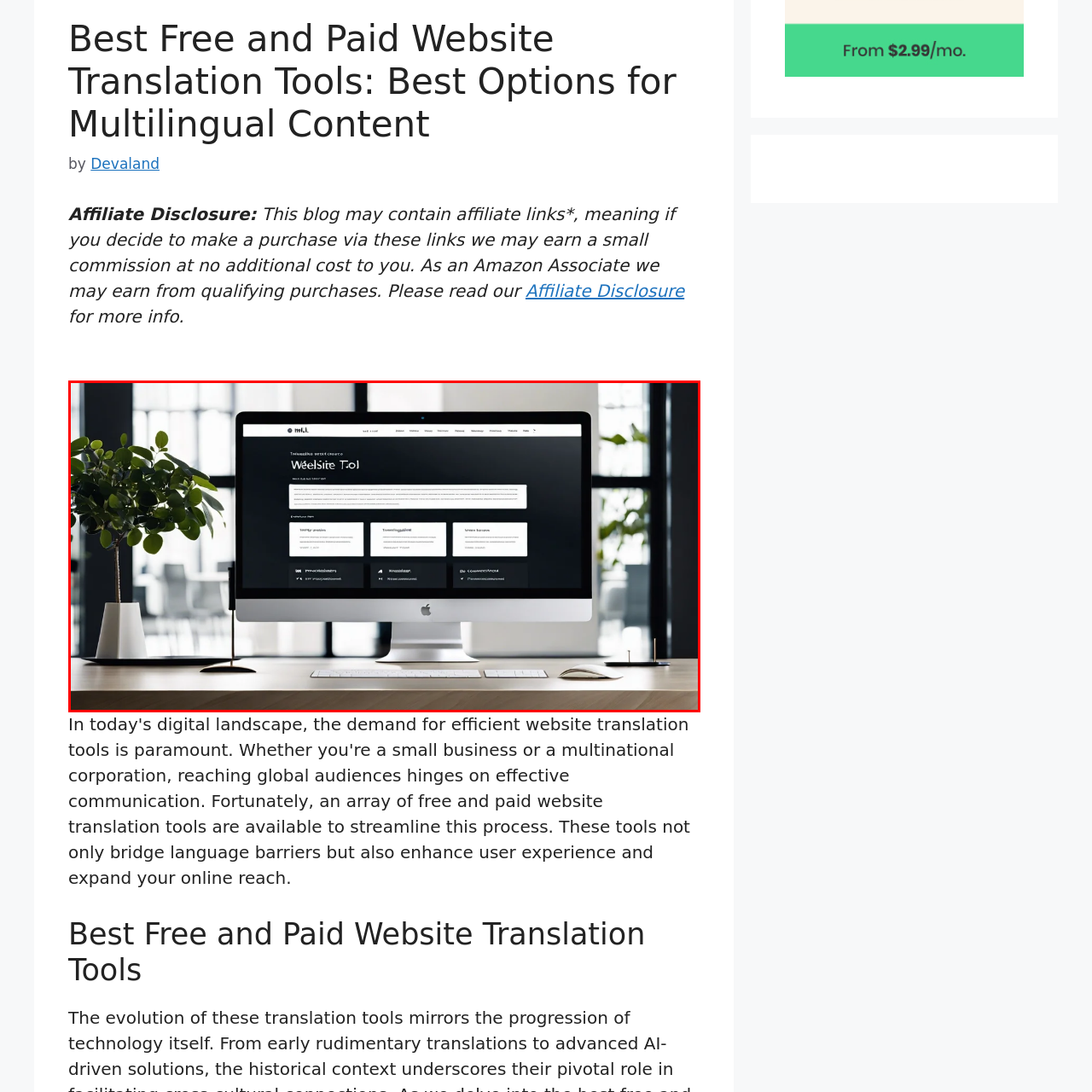Provide an in-depth caption for the picture enclosed by the red frame.

The image showcases a modern workspace featuring a sleek desktop computer displaying a website dedicated to translation tools. The screen highlights various sections relevant to website translation services, designed to assist users in managing multilingual content effectively. Surrounding the computer is a stylish and minimalistic desk adorned with a small potted plant, adding a touch of greenery to the décor. The setting is bright, with large windows visible in the background, suggesting a spacious and inviting office environment. Overall, the image emphasizes a blend of technology and nature, perfect for professionals seeking efficient solutions for website translation.